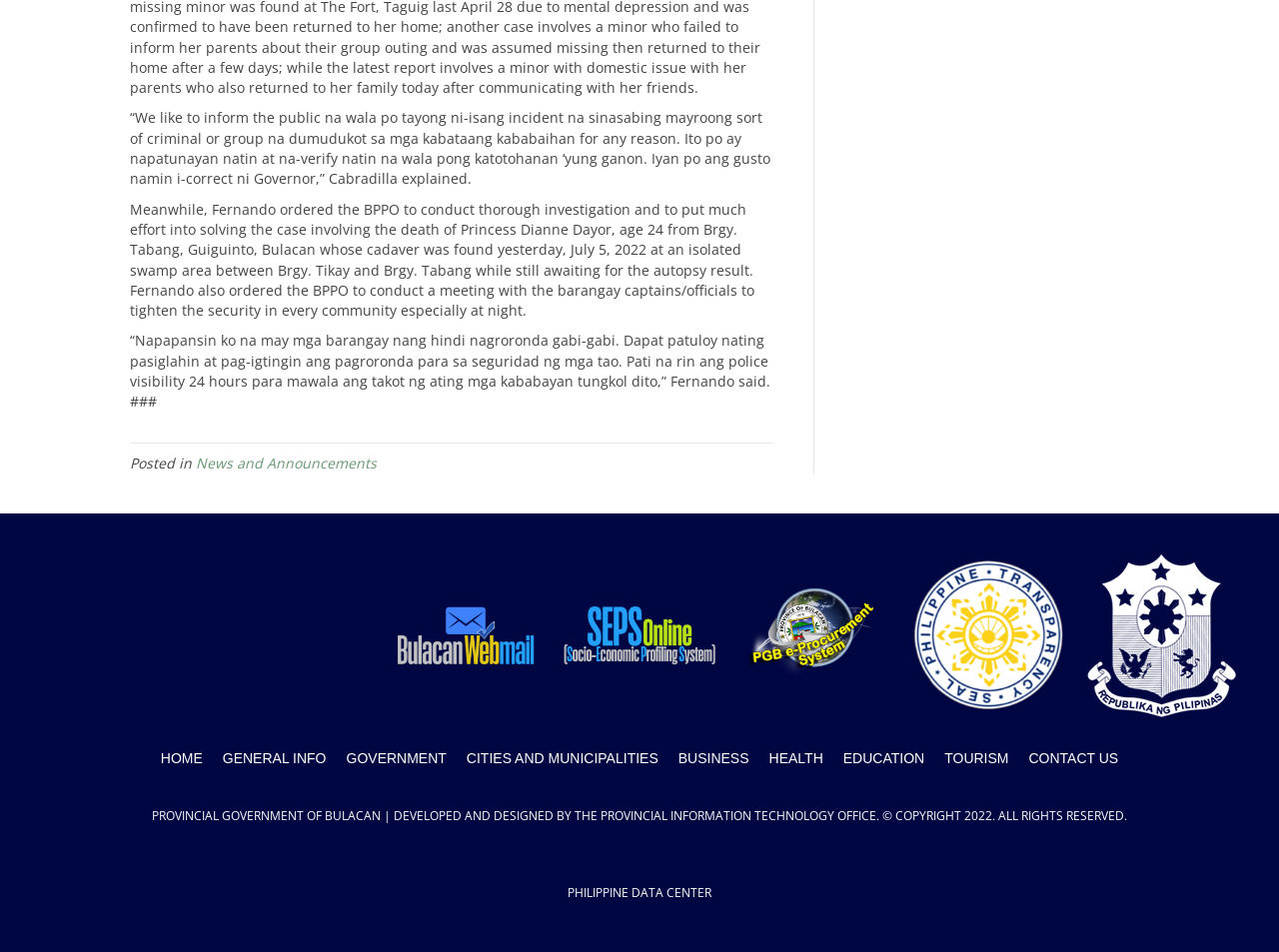Determine the bounding box coordinates of the element that should be clicked to execute the following command: "Go to Transparency Seal".

[0.712, 0.589, 0.833, 0.746]